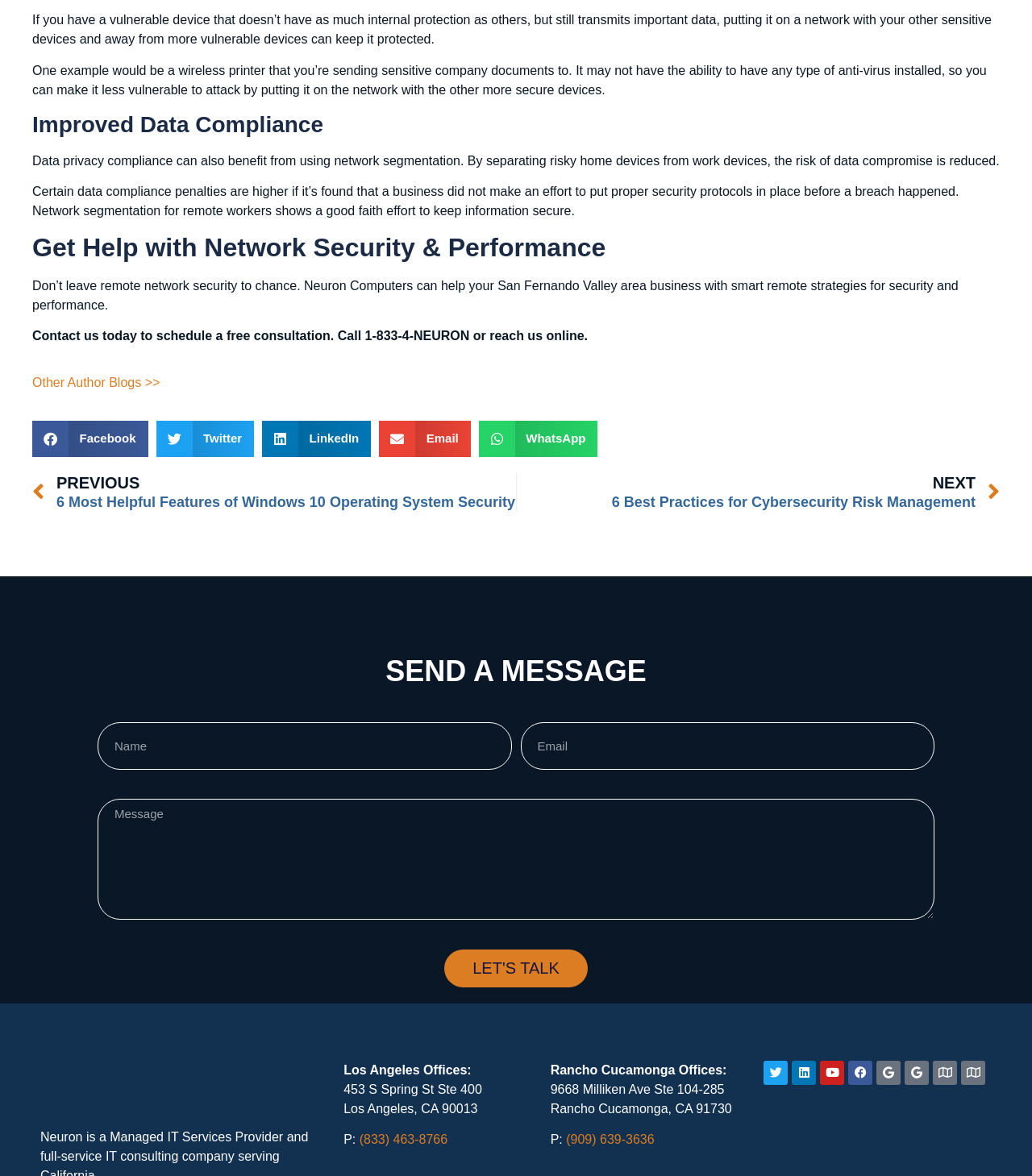How can someone contact Neuron Computers?
Look at the image and answer the question using a single word or phrase.

Call or reach online